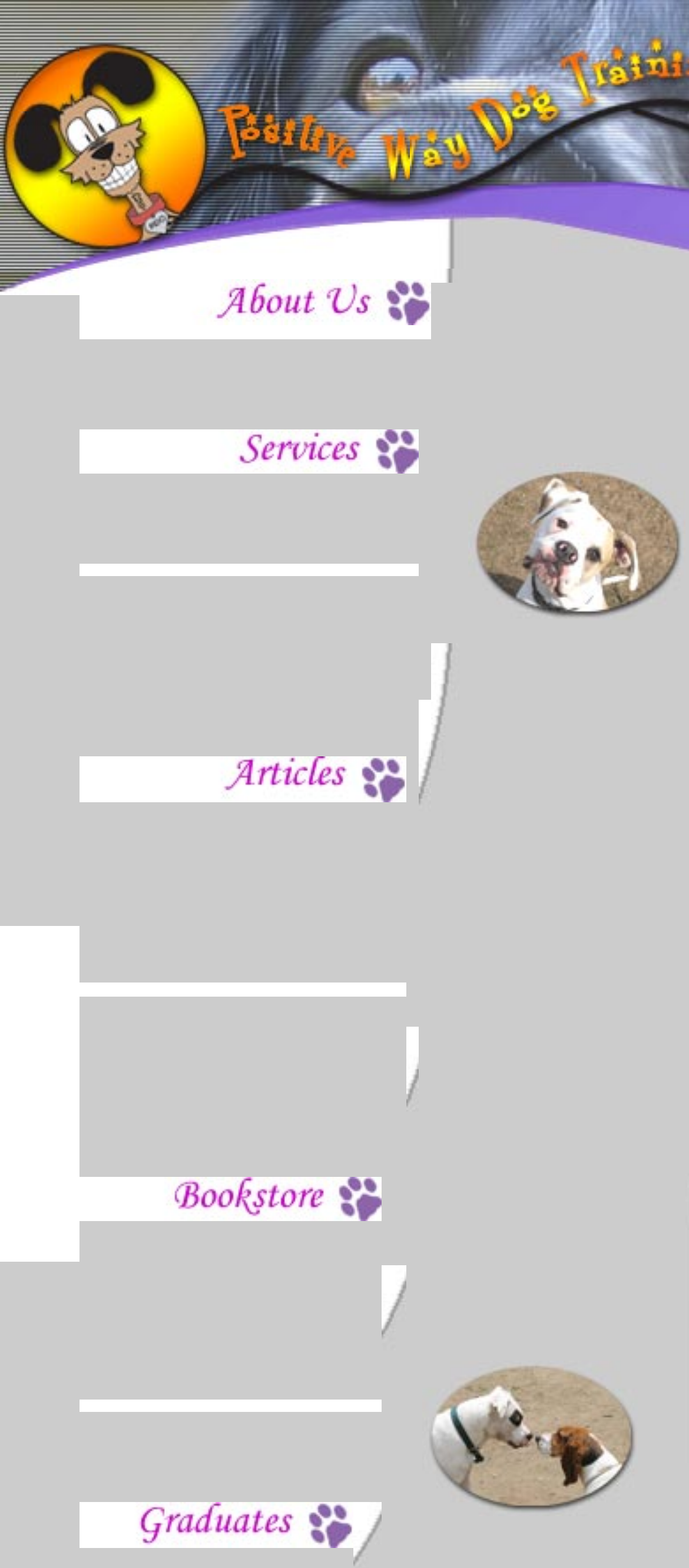What is the width of the 'Bookstore' section?
Answer the question with as much detail as possible.

By analyzing the bounding box coordinates of the 'Bookstore' section, I can determine its width, which is the difference between its right and left coordinates: 0.554 - 0.115 = 0.439.